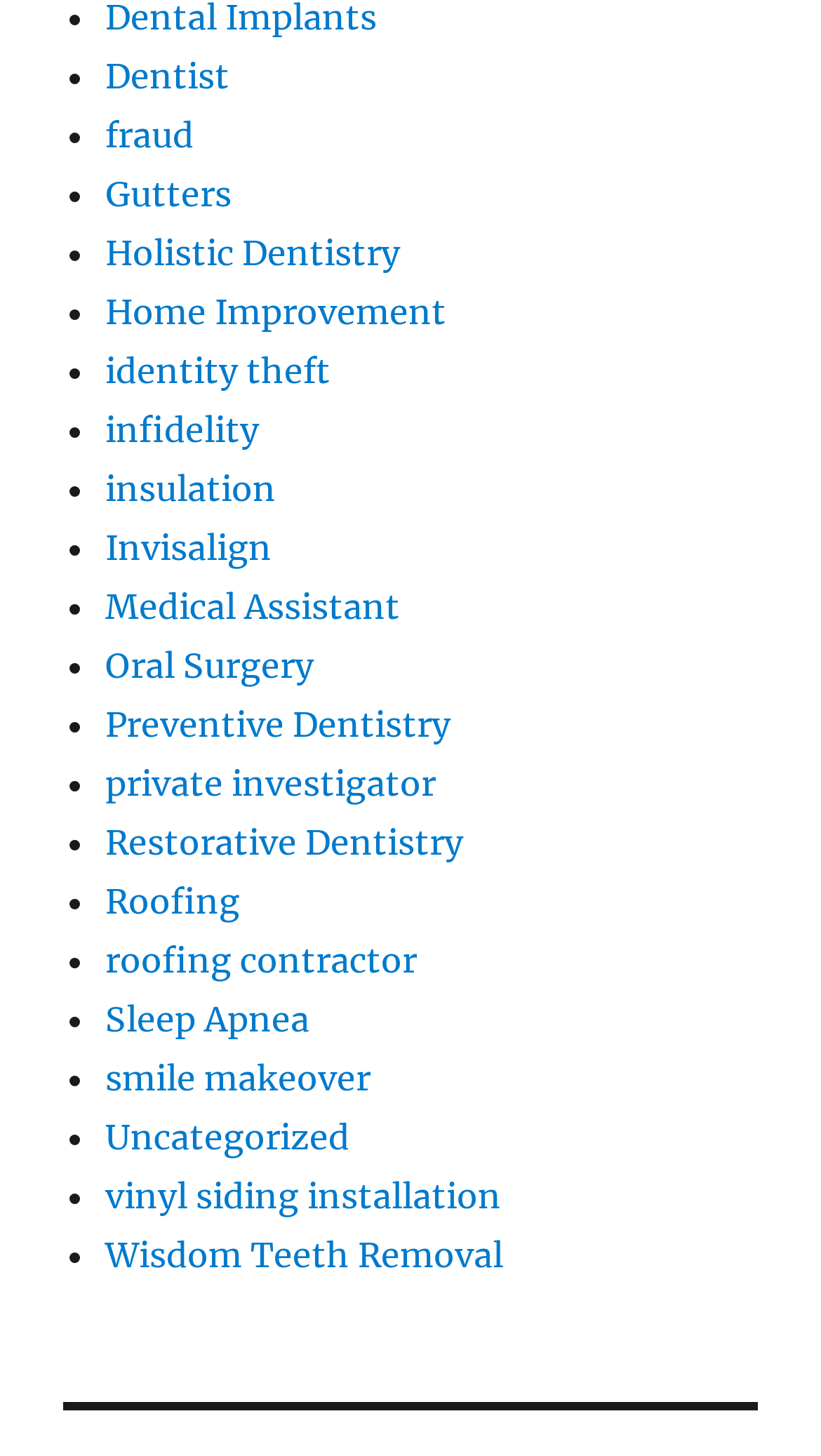What is the first item in the list?
Using the image, answer in one word or phrase.

Dentist